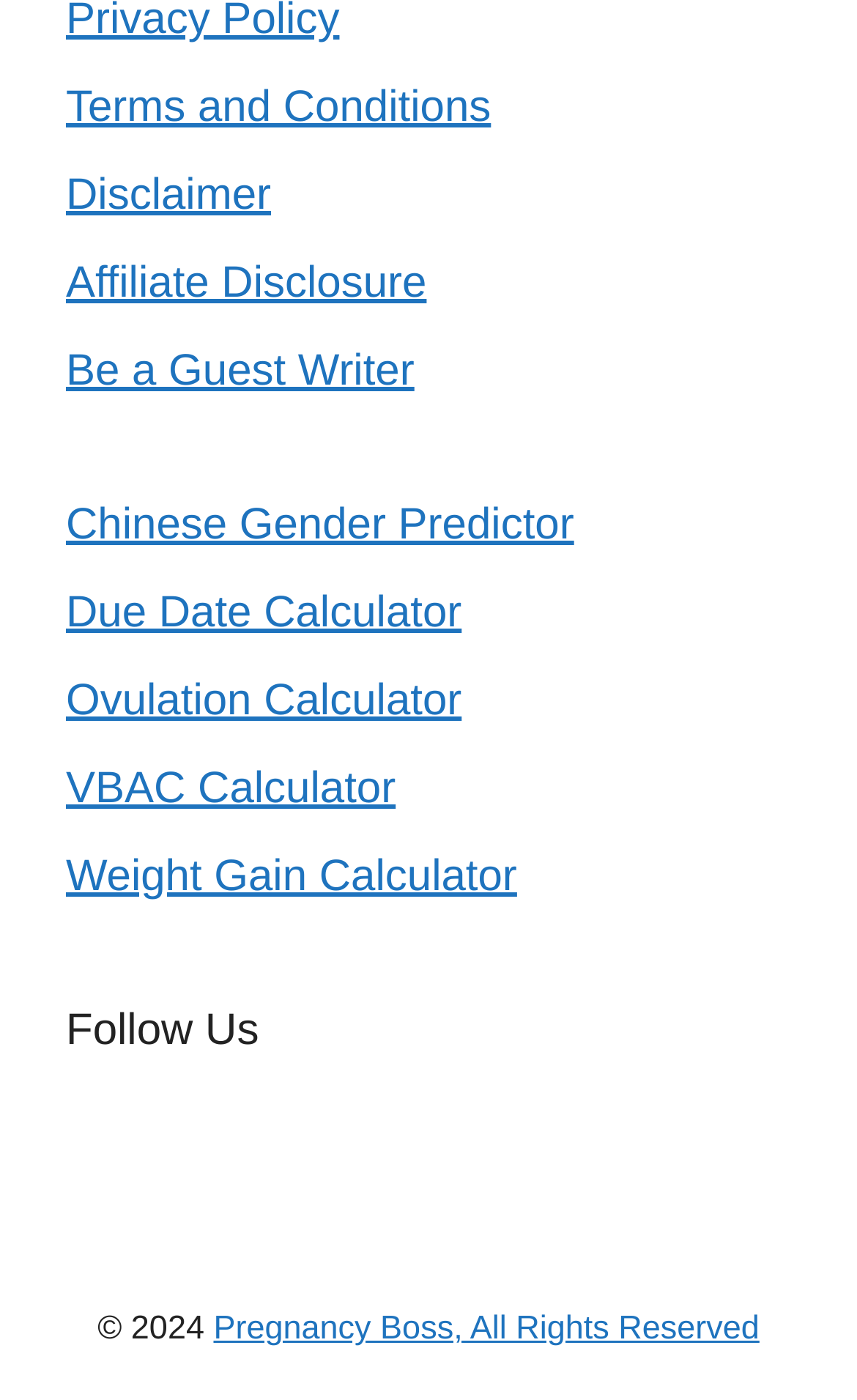Find the bounding box of the element with the following description: "Skip to content". The coordinates must be four float numbers between 0 and 1, formatted as [left, top, right, bottom].

None